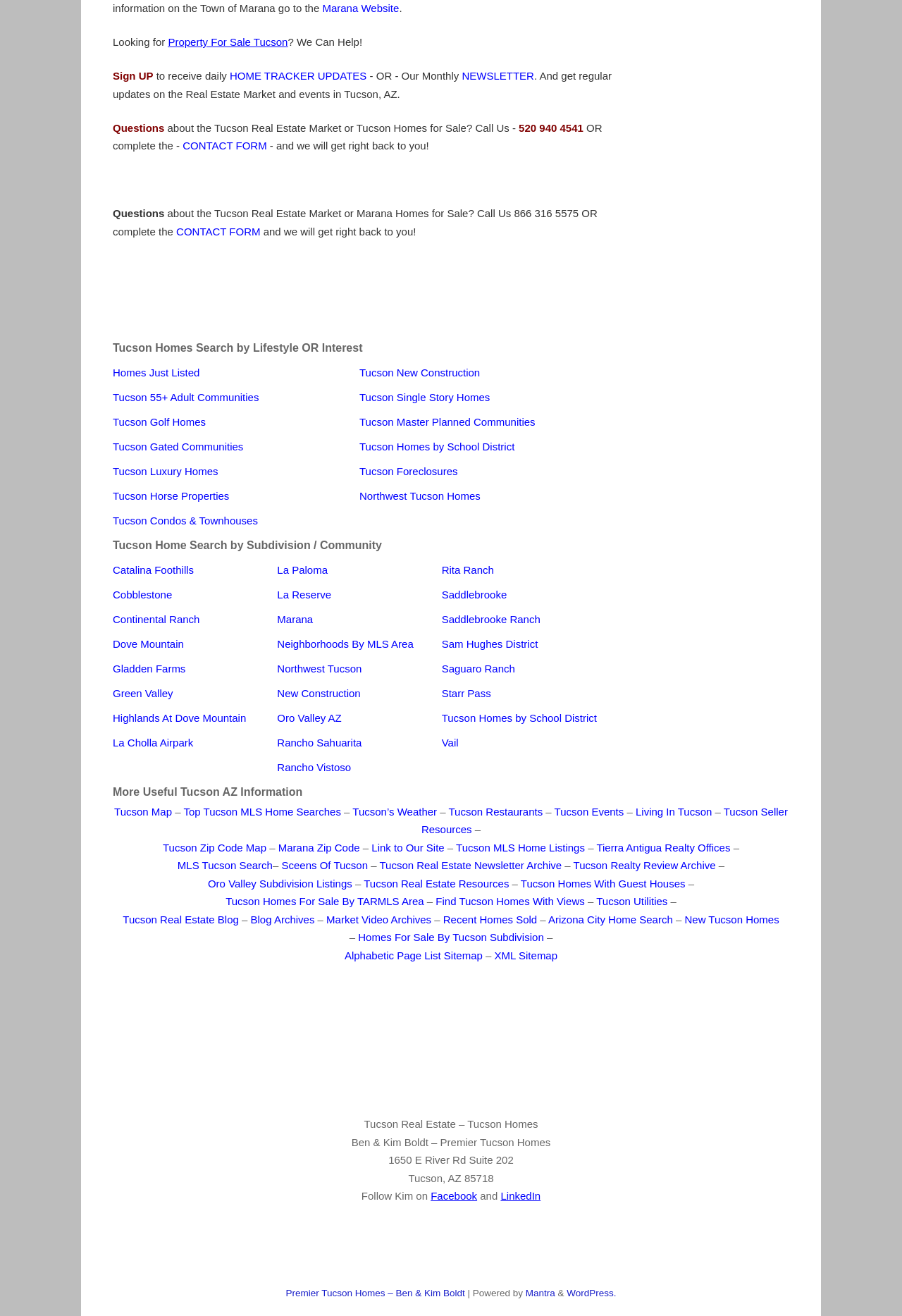Identify the bounding box coordinates of the region that should be clicked to execute the following instruction: "Search for homes by lifestyle or interest".

[0.125, 0.257, 0.875, 0.273]